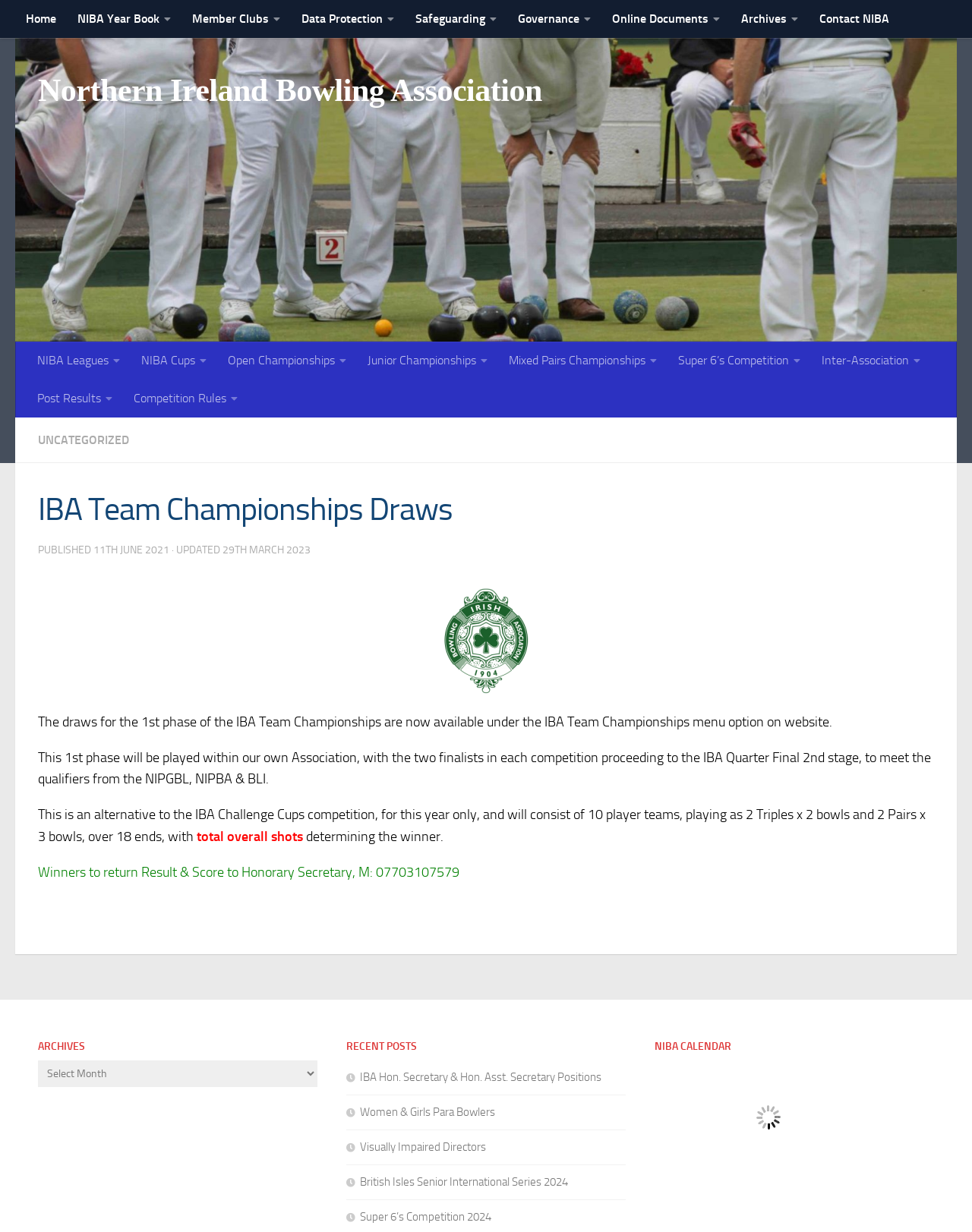Please find the bounding box coordinates in the format (top-left x, top-left y, bottom-right x, bottom-right y) for the given element description. Ensure the coordinates are floating point numbers between 0 and 1. Description: Post Results

[0.027, 0.308, 0.127, 0.339]